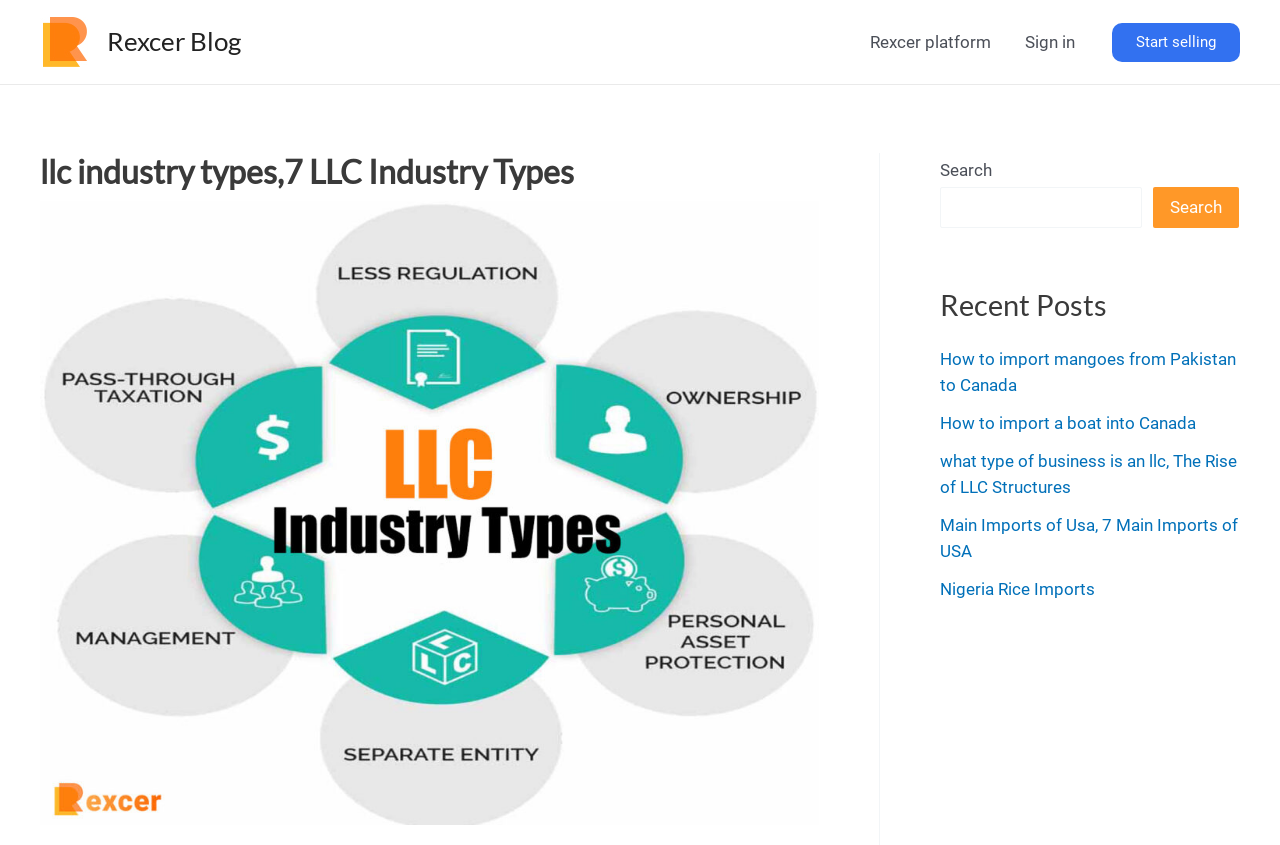What is the position of the 'Start selling' link?
Please provide a single word or phrase in response based on the screenshot.

Top right